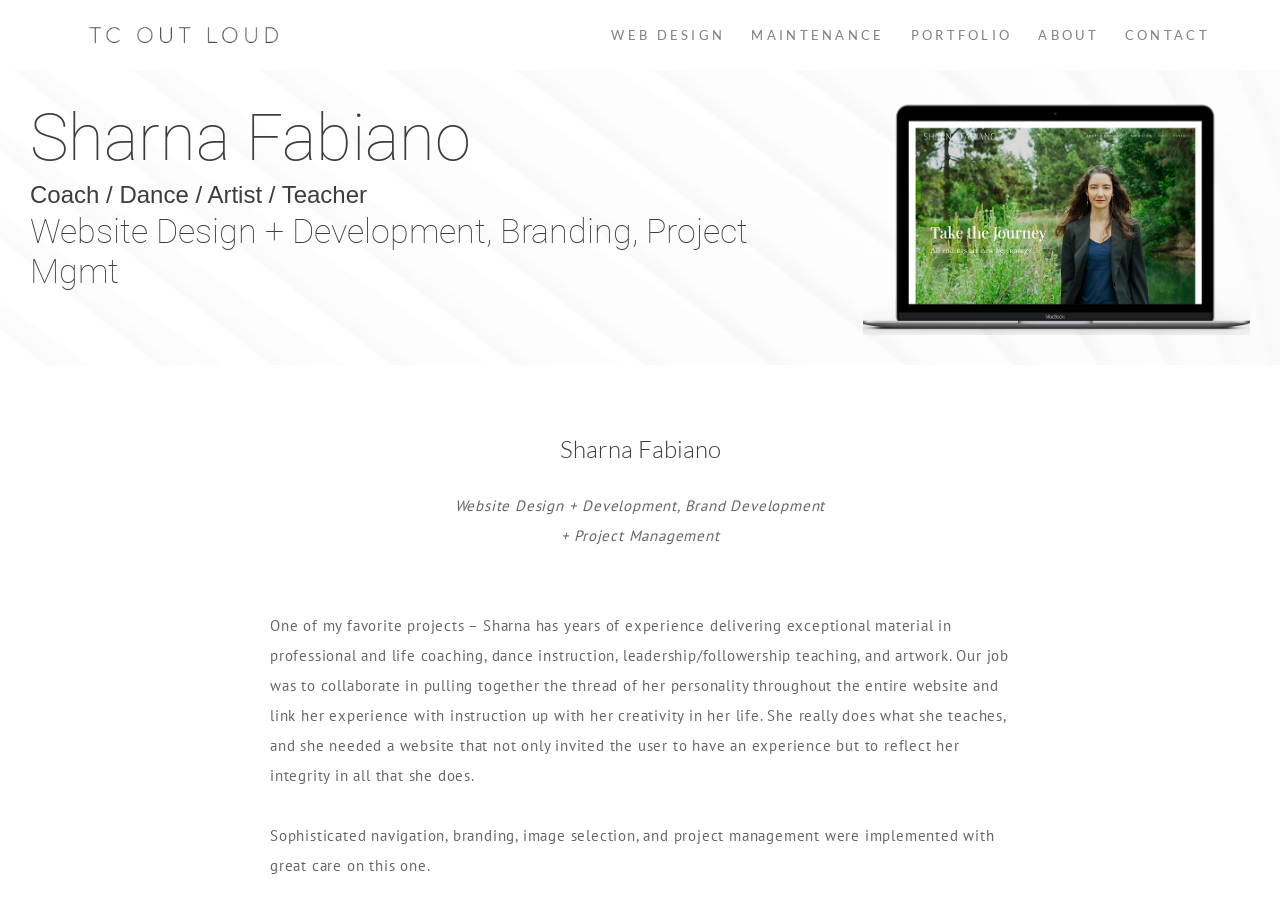What services are offered by TC Out Loud Web Design & SEO?
Identify the answer in the screenshot and reply with a single word or phrase.

Web Design, Maintenance, Portfolio, About, Contact